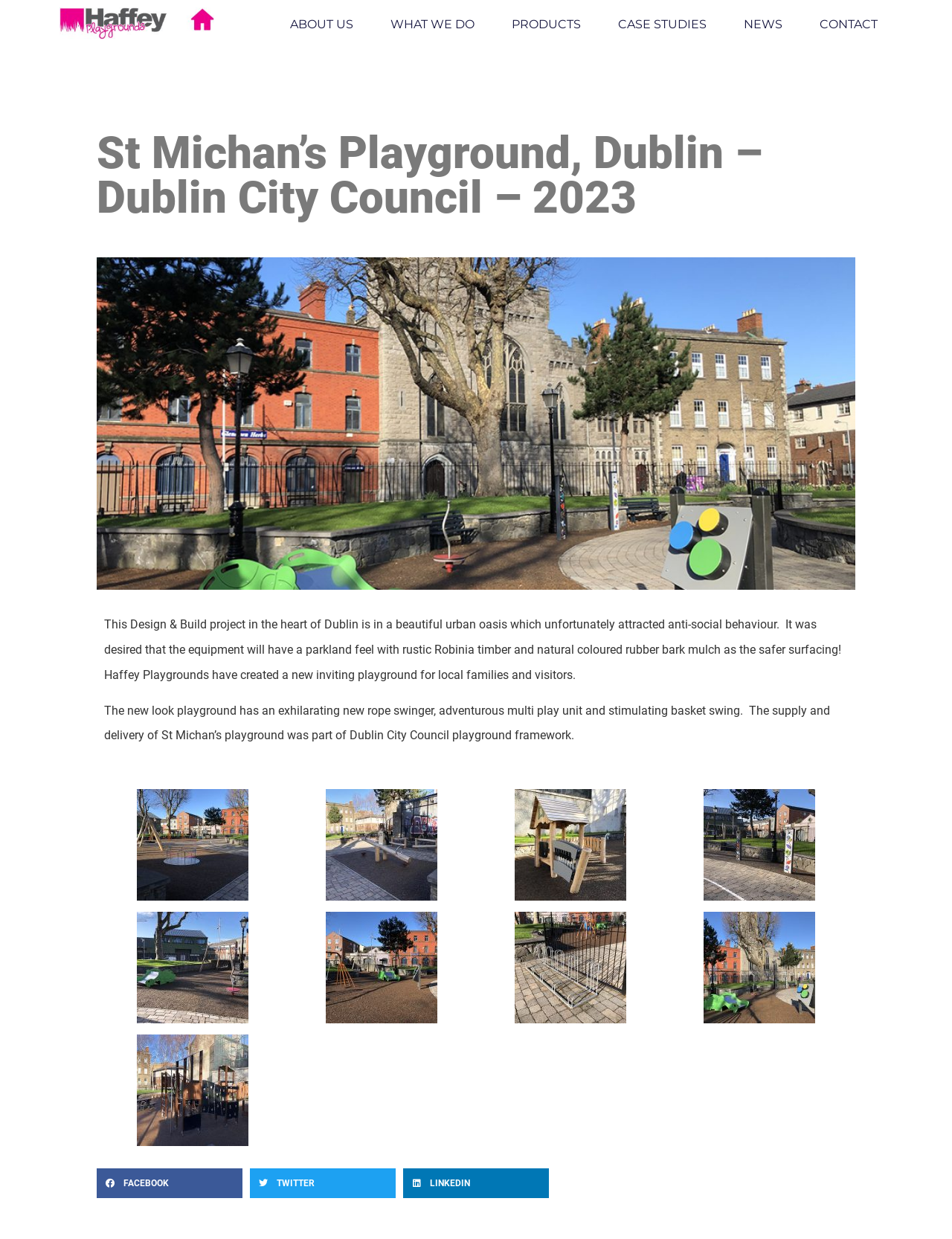Please answer the following question using a single word or phrase: 
What is the name of the company that created the playground?

Haffey Playgrounds